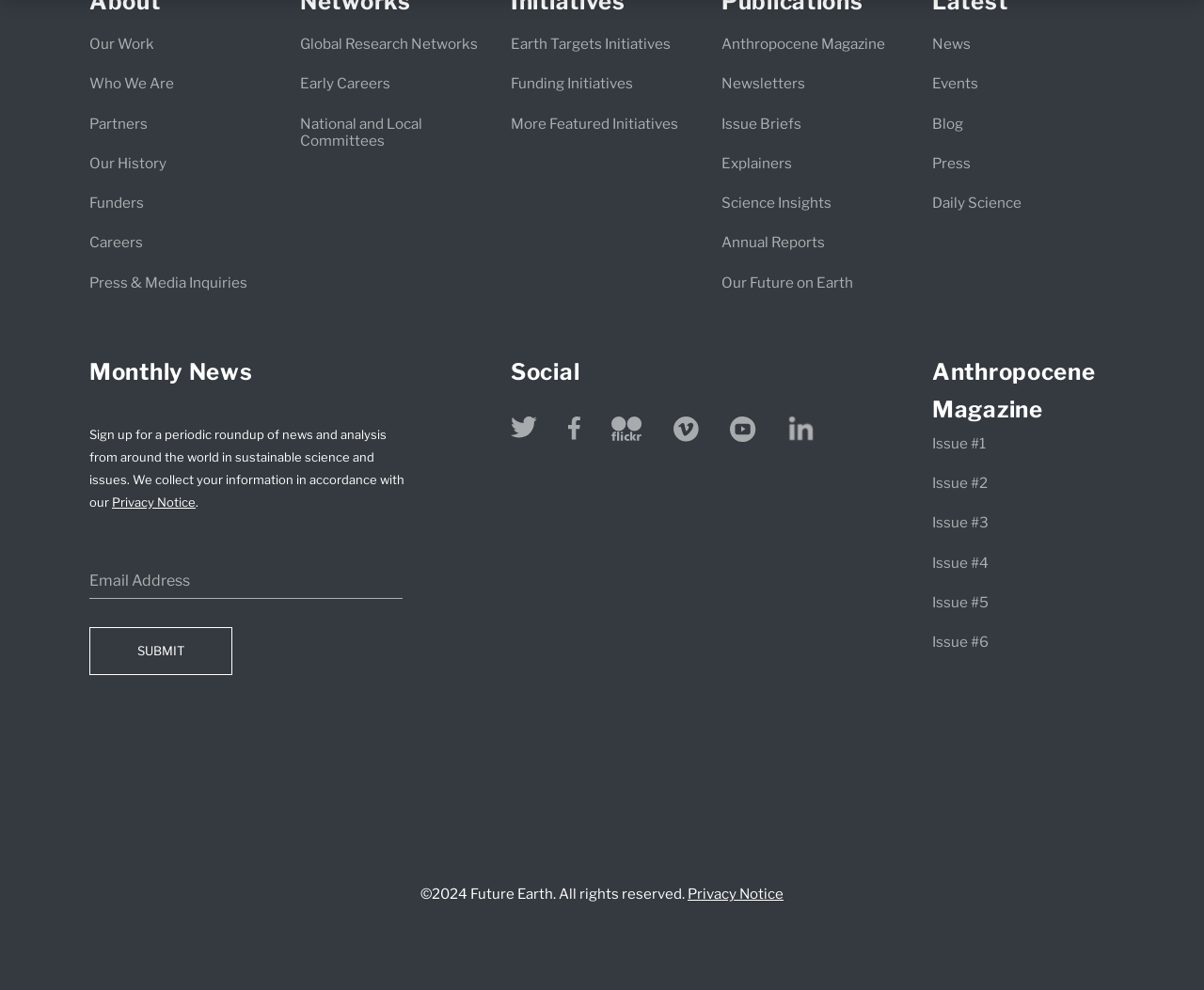Please find the bounding box coordinates of the element that you should click to achieve the following instruction: "View Issue #1 of Anthropocene Magazine". The coordinates should be presented as four float numbers between 0 and 1: [left, top, right, bottom].

[0.774, 0.439, 0.819, 0.457]